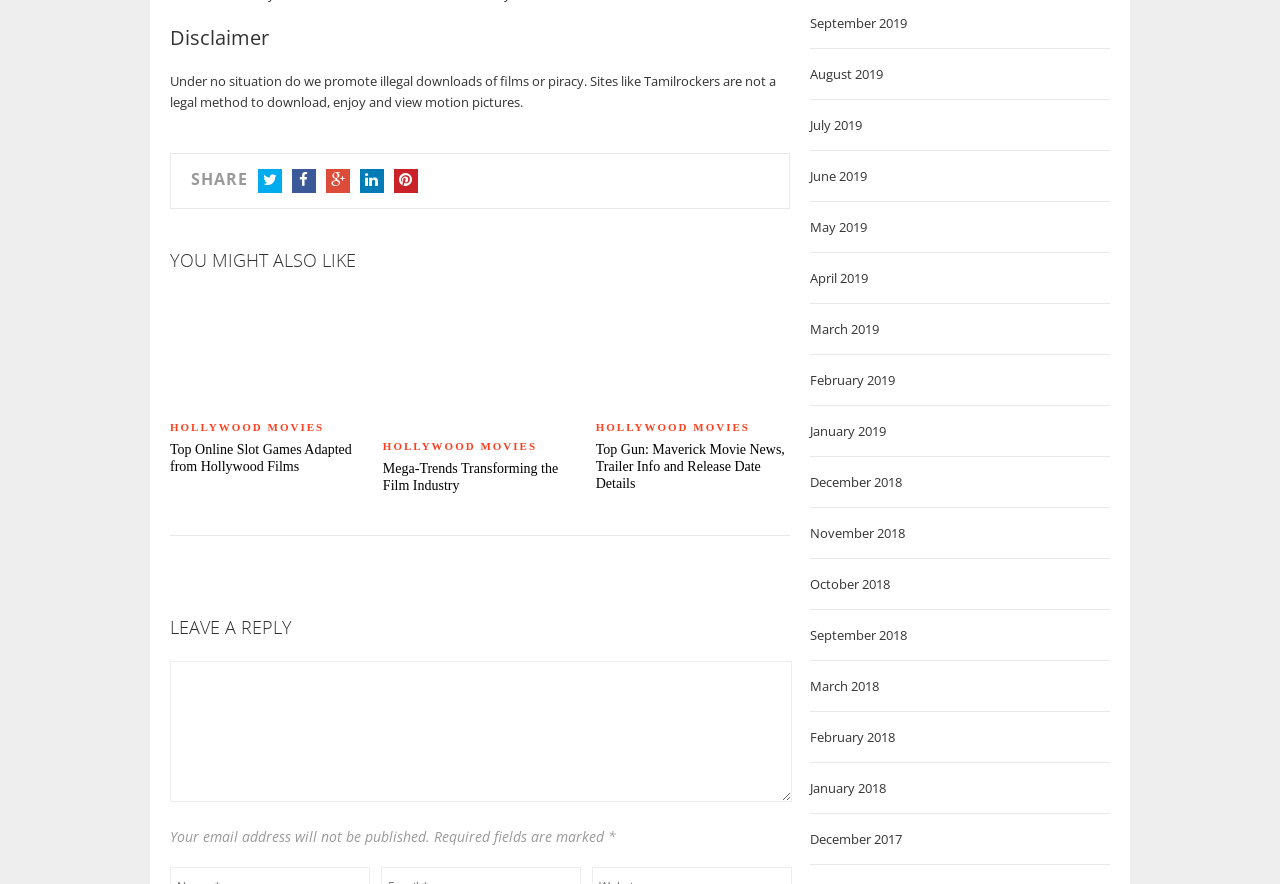What is the disclaimer about?
Please look at the screenshot and answer in one word or a short phrase.

Illegal downloads